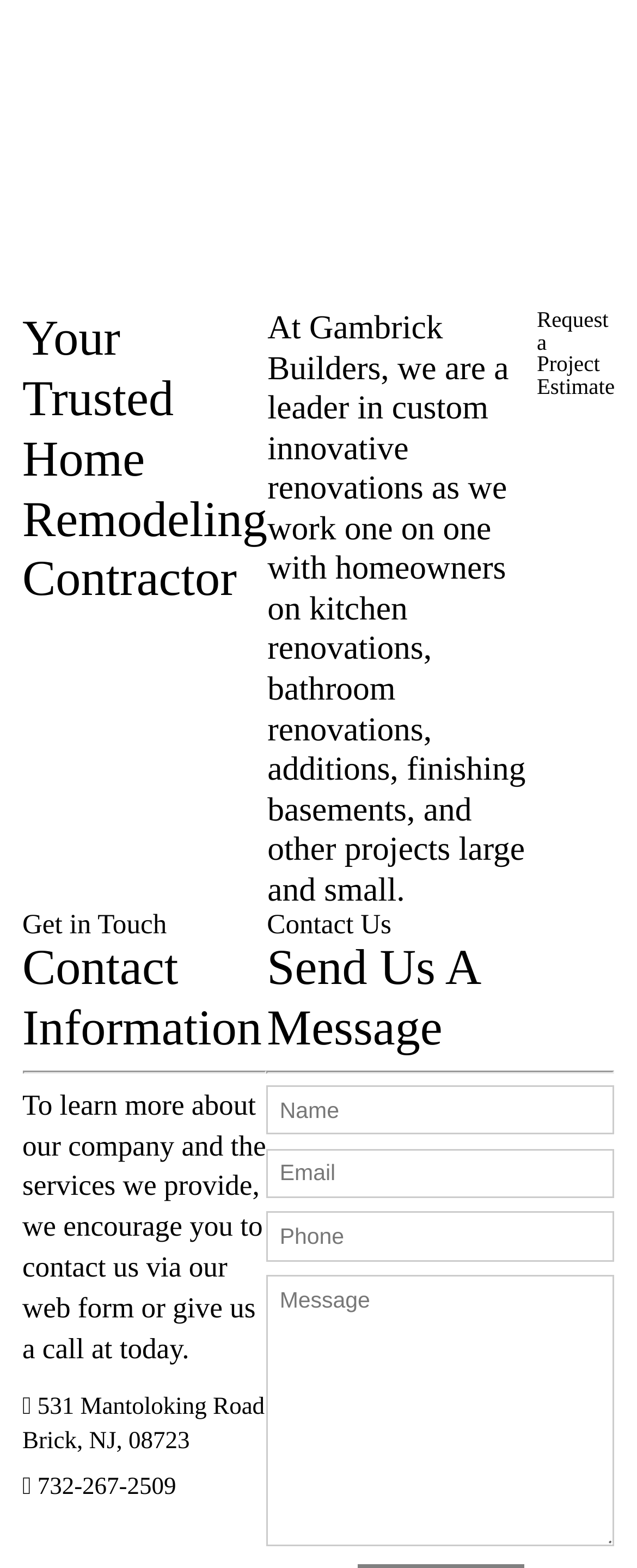Locate the bounding box coordinates of the element's region that should be clicked to carry out the following instruction: "Get in touch with the company". The coordinates need to be four float numbers between 0 and 1, i.e., [left, top, right, bottom].

[0.035, 0.581, 0.419, 0.599]